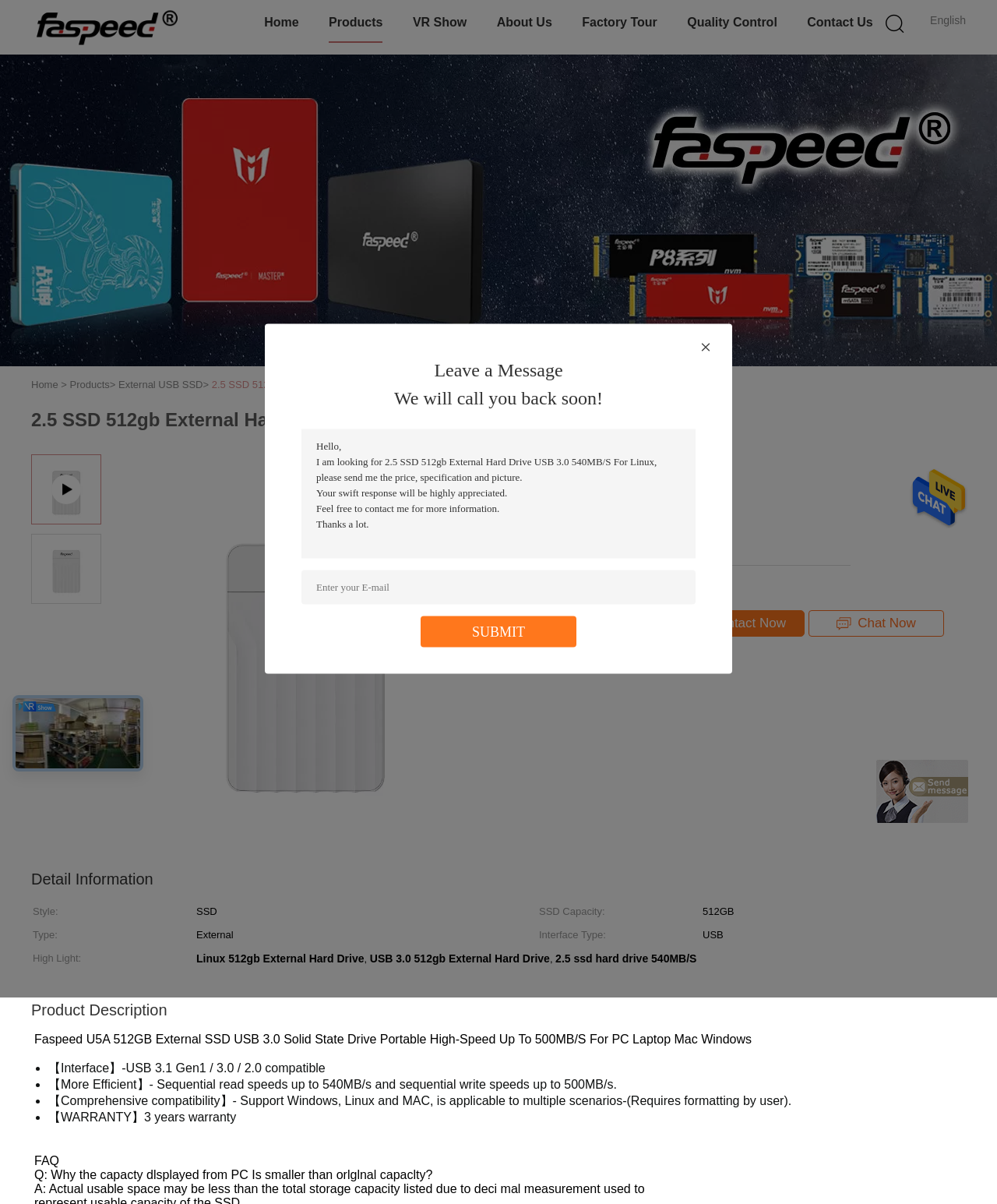Give a one-word or one-phrase response to the question: 
What is the minimum order quantity?

100pc